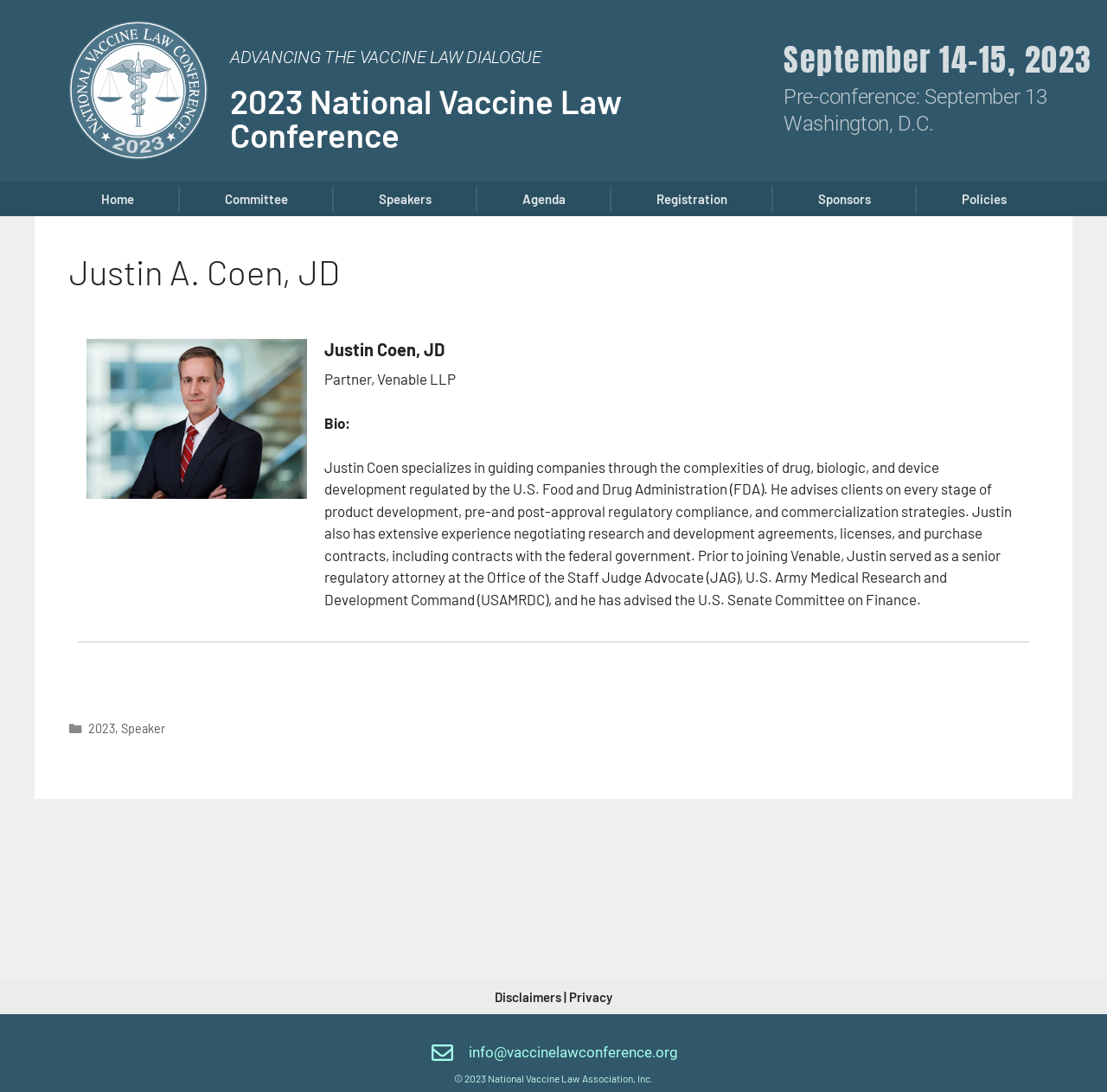Find and specify the bounding box coordinates that correspond to the clickable region for the instruction: "Contact via email".

[0.345, 0.954, 0.655, 0.974]